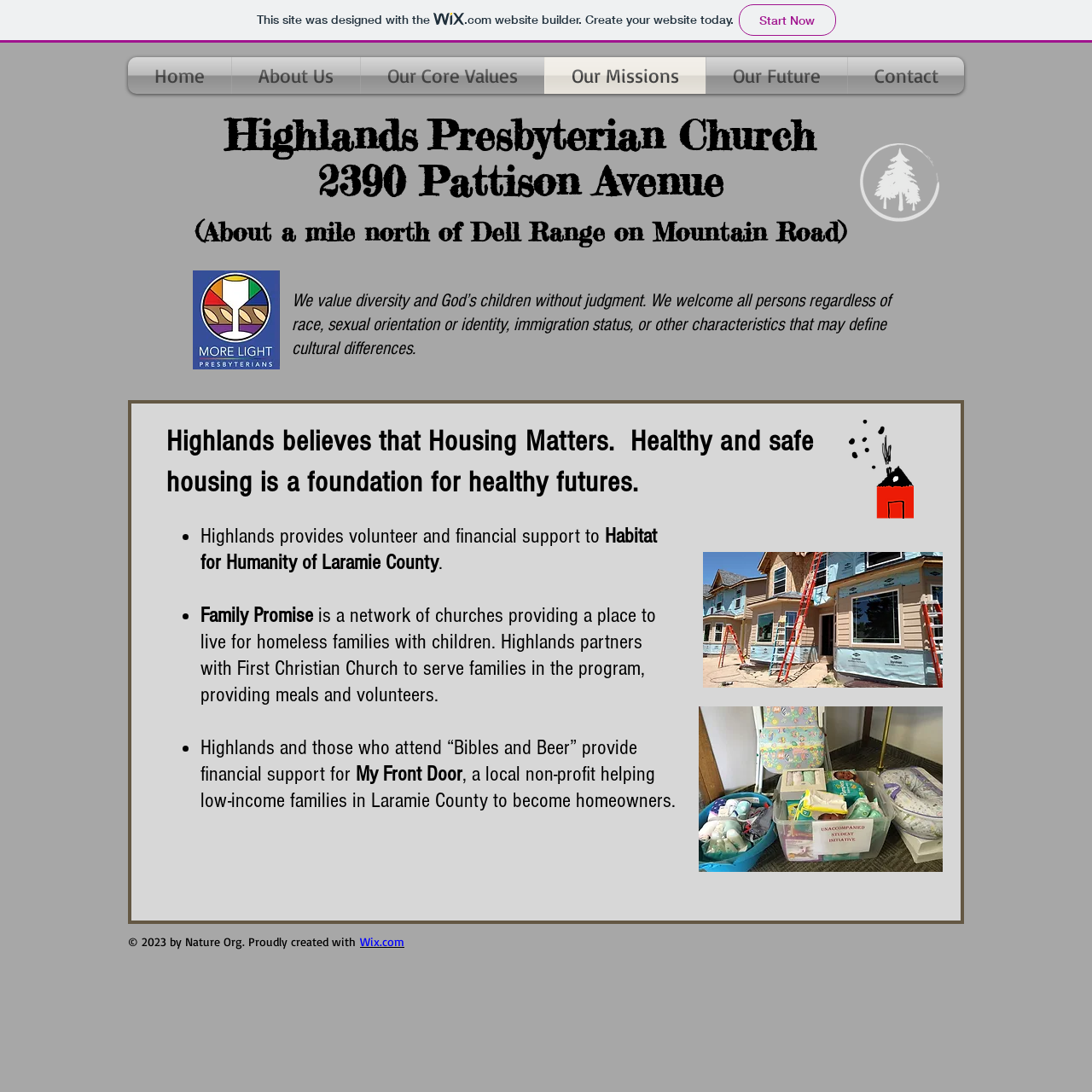Please determine the bounding box coordinates of the element's region to click in order to carry out the following instruction: "Click the 'Home' link". The coordinates should be four float numbers between 0 and 1, i.e., [left, top, right, bottom].

[0.117, 0.052, 0.212, 0.086]